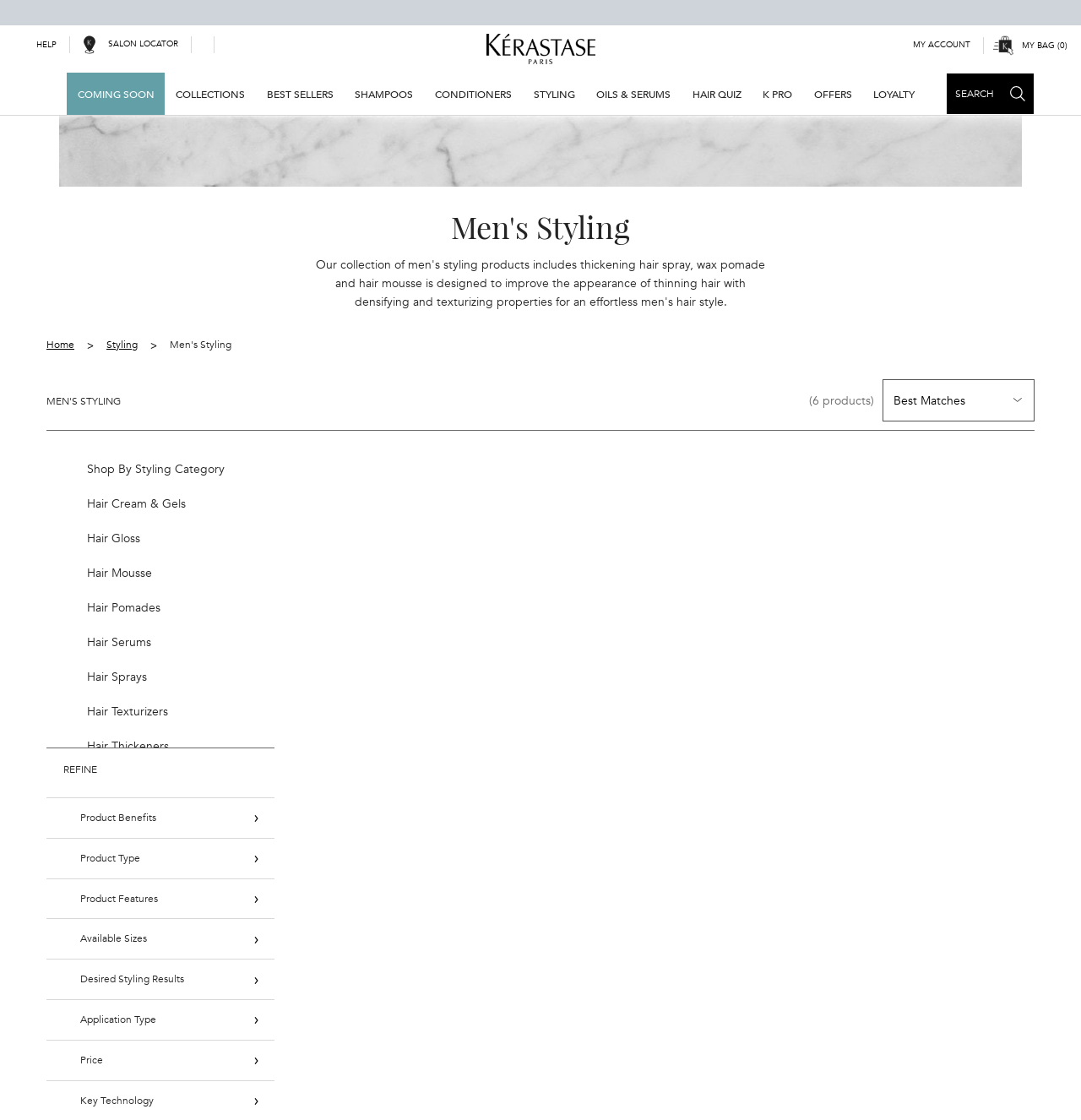Provide the bounding box coordinates for the UI element that is described by this text: "Kelpie Cross Labrador". The coordinates should be in the form of four float numbers between 0 and 1: [left, top, right, bottom].

None